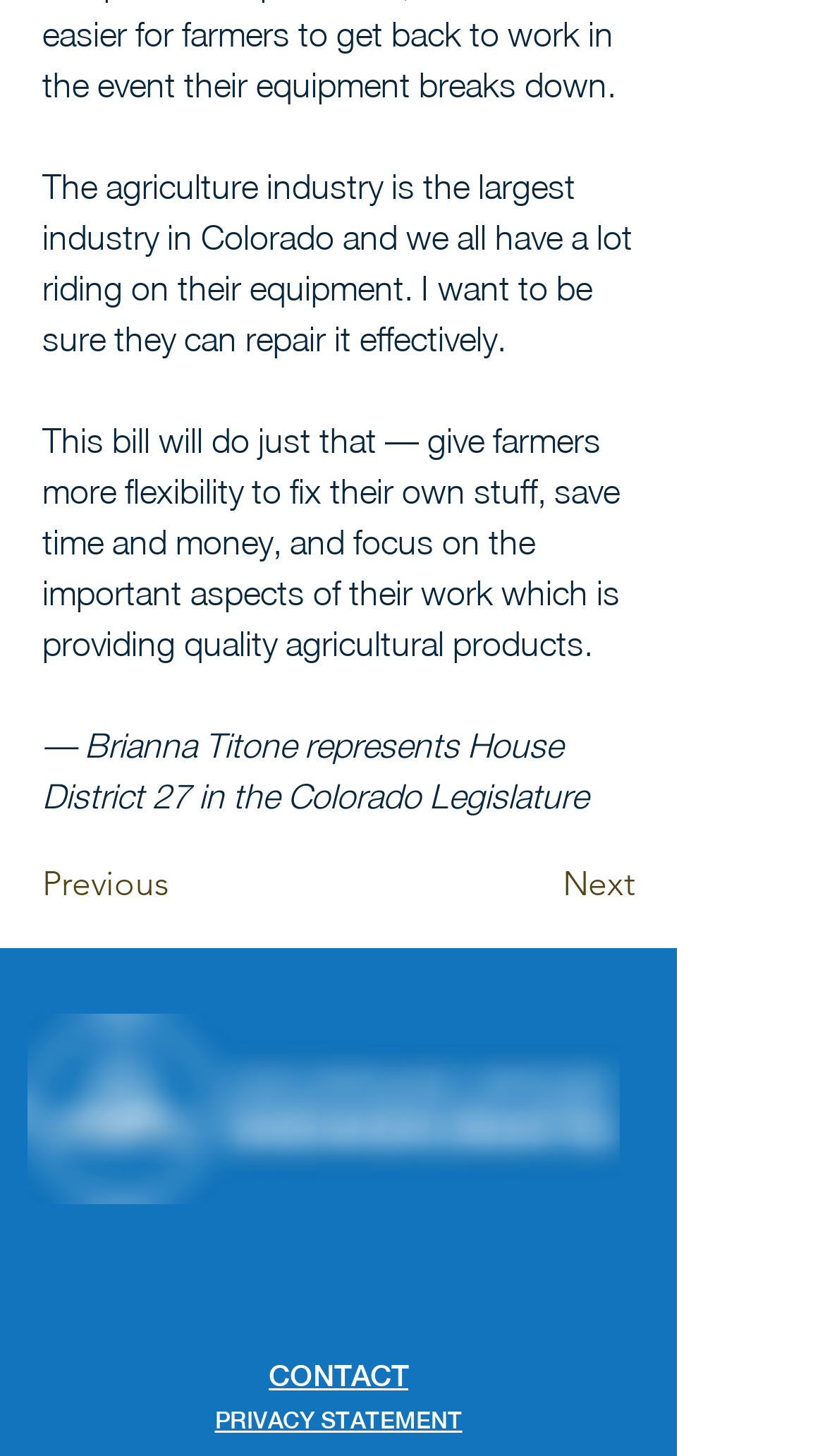Determine the bounding box coordinates for the HTML element mentioned in the following description: "alt="Radar Logic"". The coordinates should be a list of four floats ranging from 0 to 1, represented as [left, top, right, bottom].

None